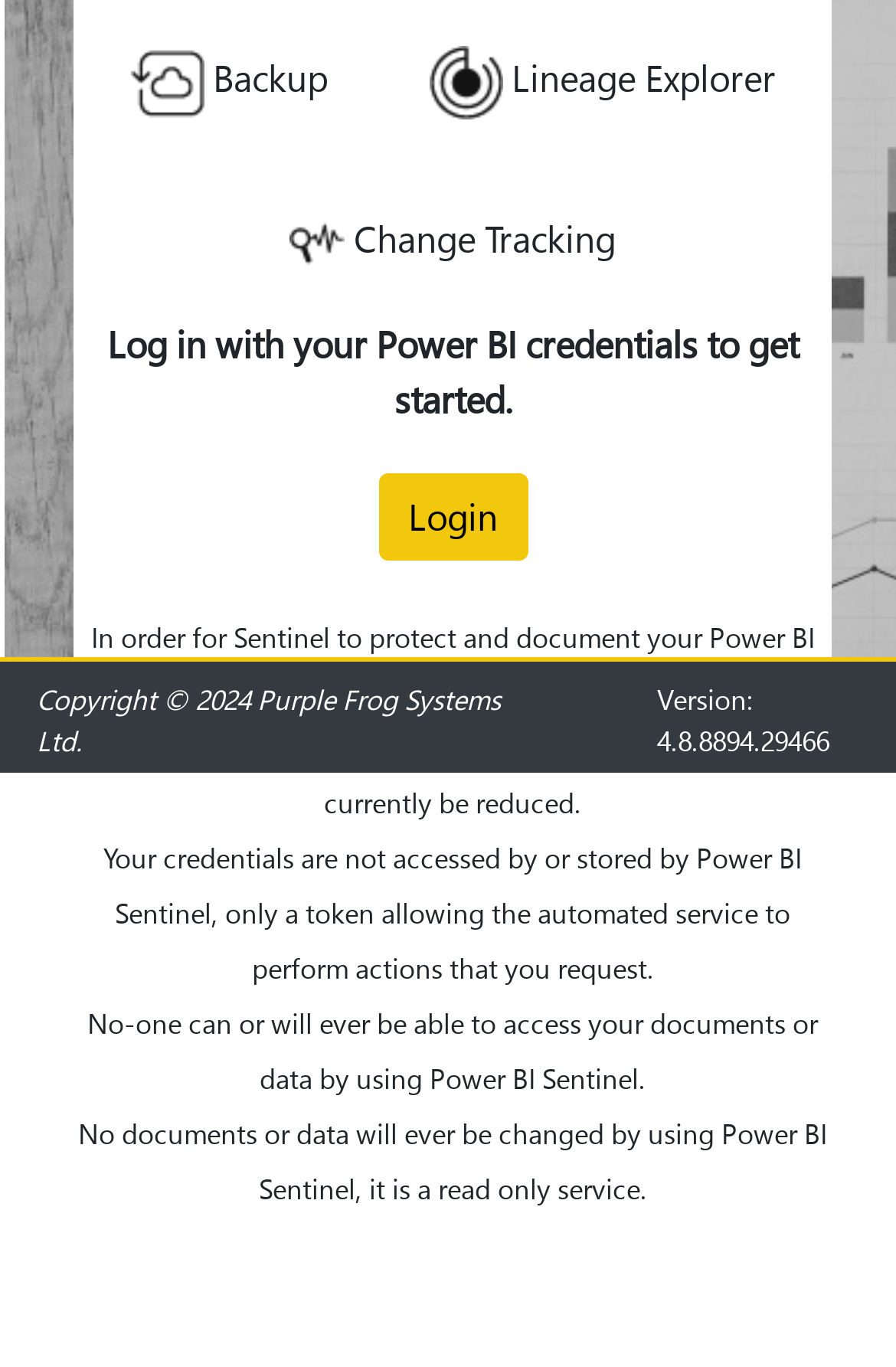Given the description "Login", determine the bounding box of the corresponding UI element.

[0.422, 0.346, 0.588, 0.409]